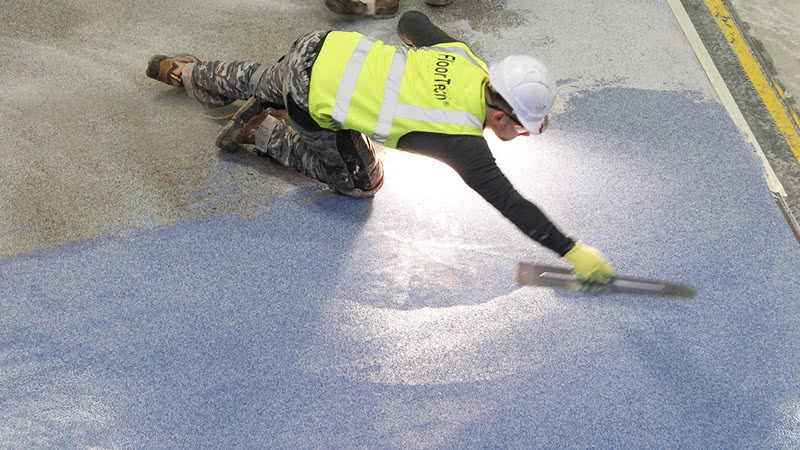What is the purpose of the anti-static flooring?
Based on the content of the image, thoroughly explain and answer the question.

The anti-static flooring is being installed to create a safe and compliant workspace where electrostatic discharges are effectively managed, highlighting the importance of professional installation in ensuring the effectiveness and longevity of the flooring.